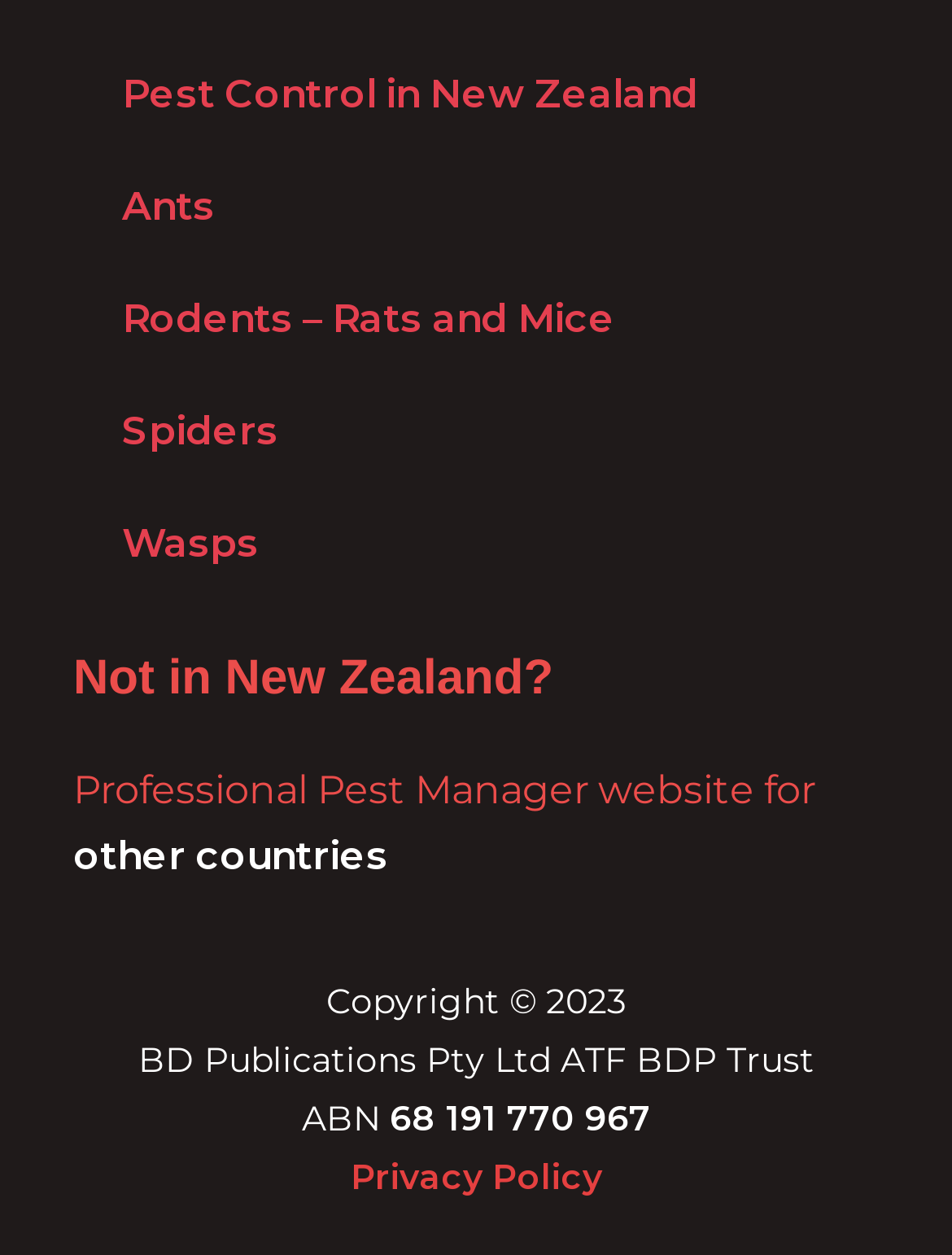Find the bounding box coordinates for the area that should be clicked to accomplish the instruction: "Check the Privacy Policy".

[0.368, 0.919, 0.632, 0.954]